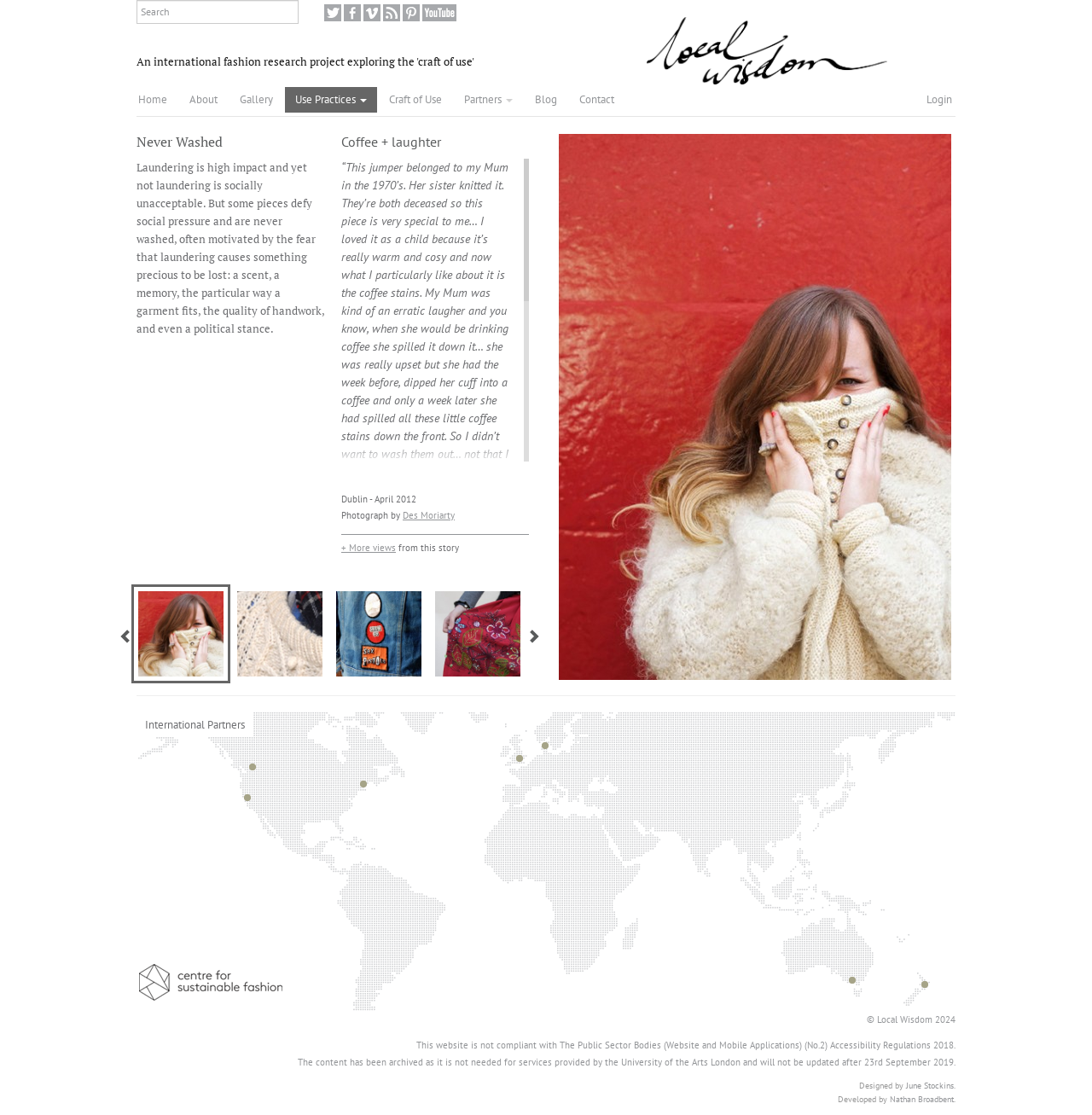Give the bounding box coordinates for the element described as: "input value="Search" name="query" value="Search"".

[0.125, 0.0, 0.273, 0.021]